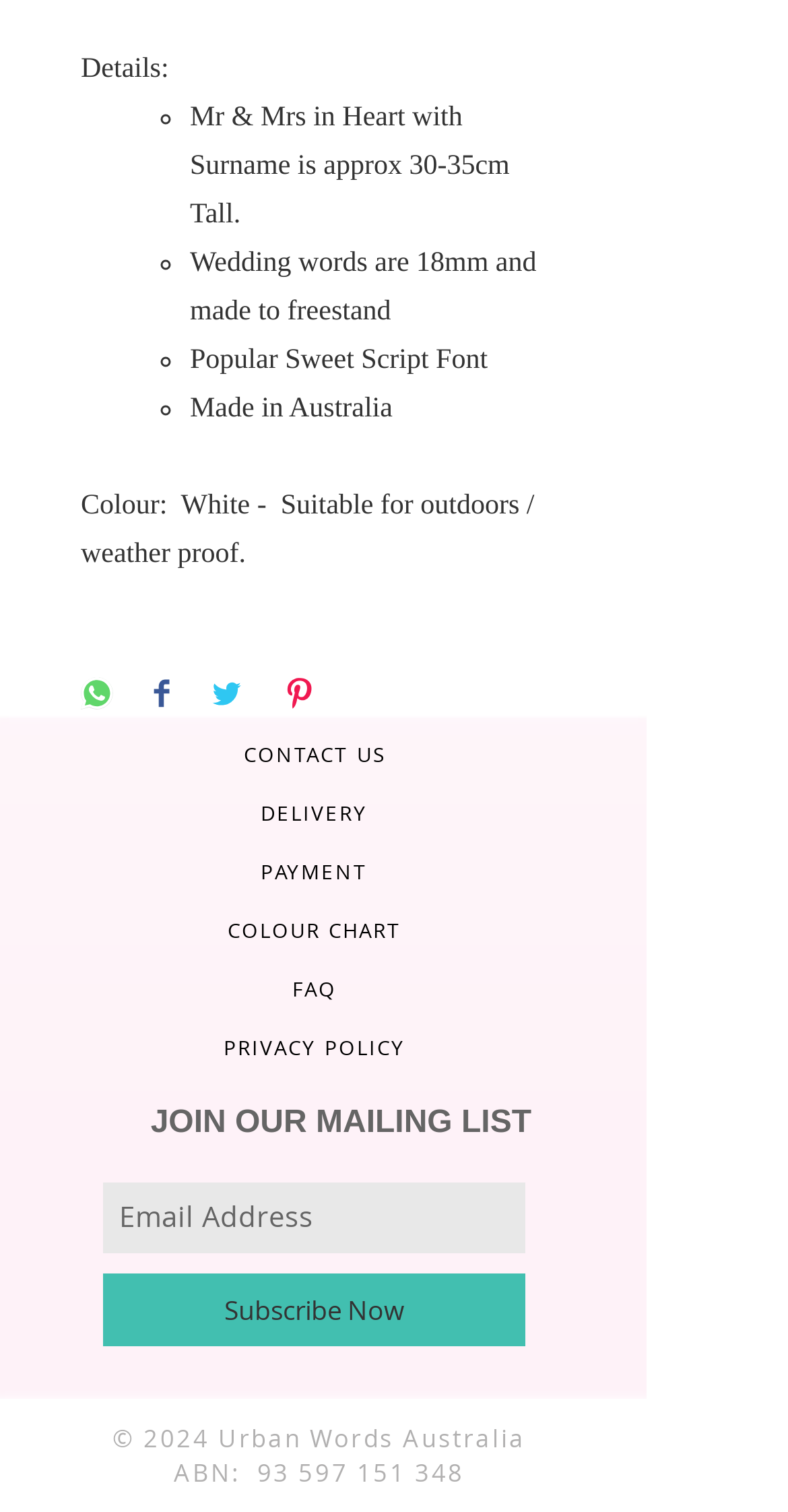Identify the bounding box coordinates for the UI element described as follows: "PAYMENT". Ensure the coordinates are four float numbers between 0 and 1, formatted as [left, top, right, bottom].

[0.331, 0.57, 0.467, 0.584]